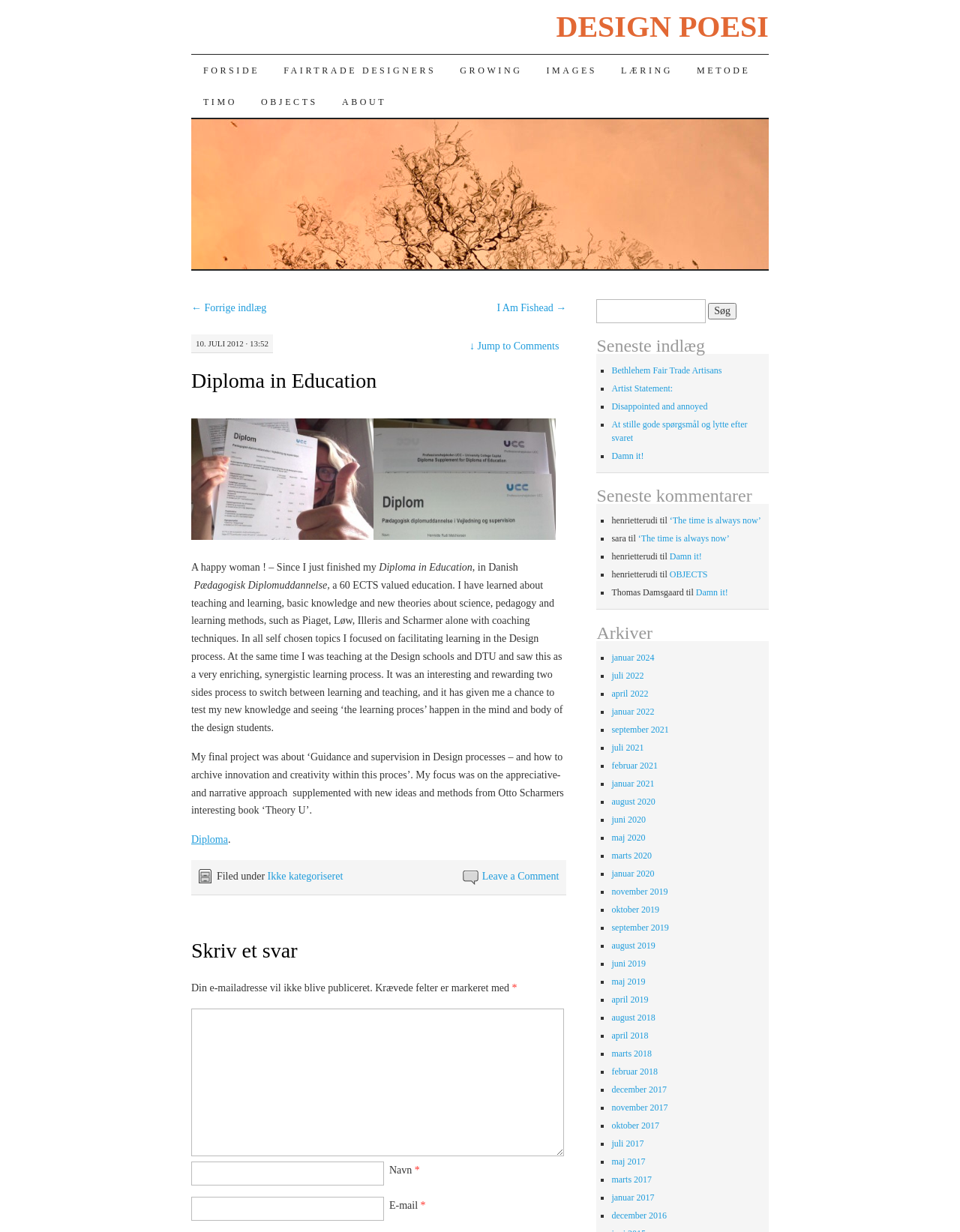Provide the bounding box coordinates of the HTML element described as: "Bethlehem Fair Trade Artisans". The bounding box coordinates should be four float numbers between 0 and 1, i.e., [left, top, right, bottom].

[0.637, 0.296, 0.752, 0.305]